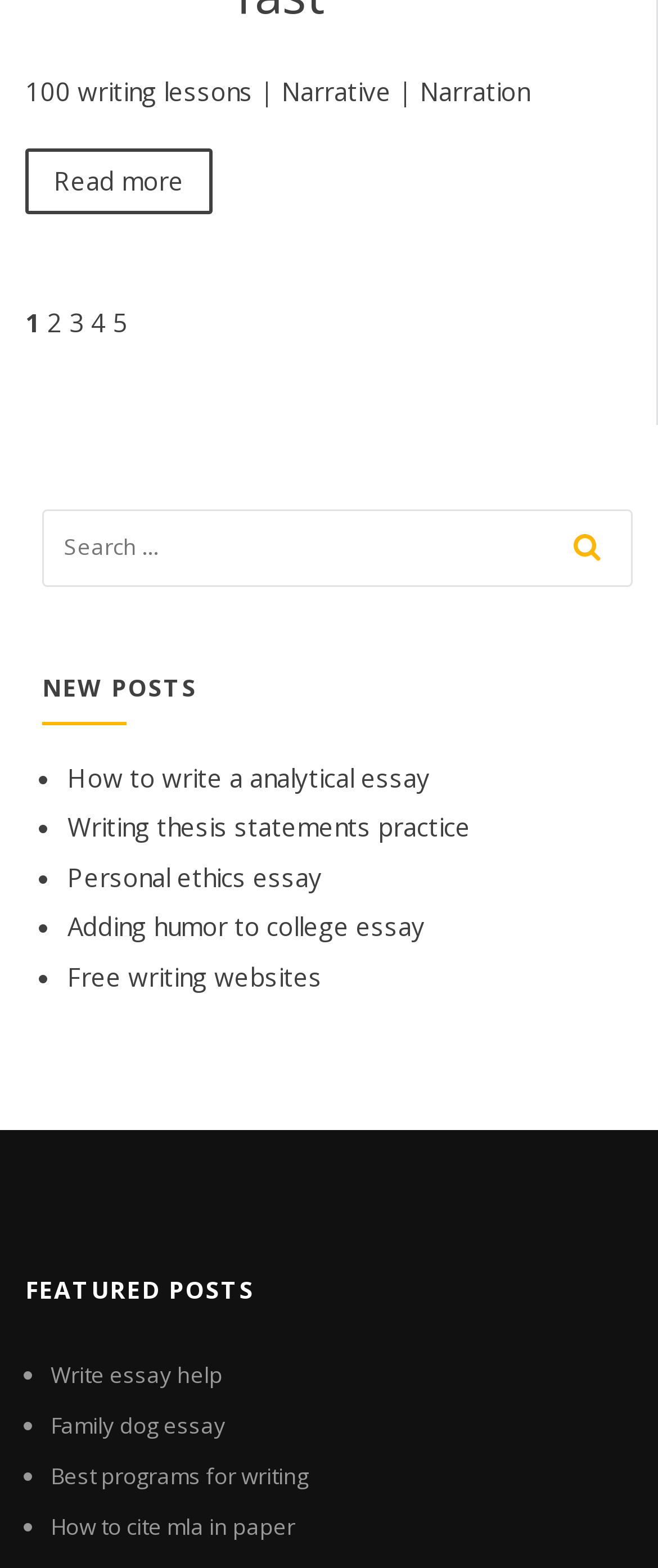Find the bounding box coordinates of the element to click in order to complete the given instruction: "view magazine."

None